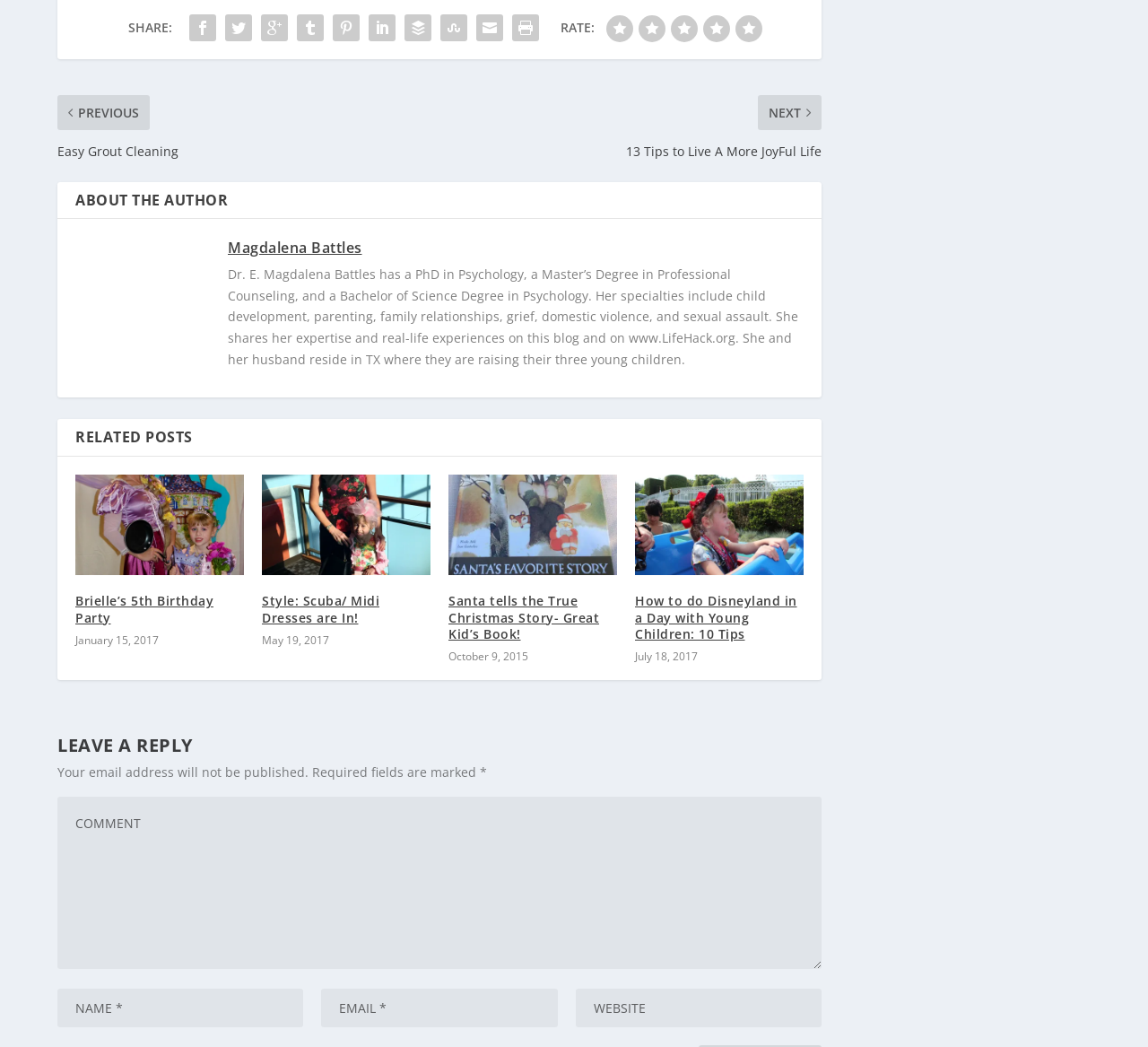Please indicate the bounding box coordinates for the clickable area to complete the following task: "Read more about the author". The coordinates should be specified as four float numbers between 0 and 1, i.e., [left, top, right, bottom].

[0.198, 0.252, 0.315, 0.271]